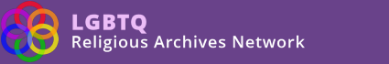What is the primary focus of the LGBTQ+ Religious Archives Network?
Please answer the question with as much detail as possible using the screenshot.

The caption indicates that the organization's mission is to preserve and promote the historical records and resources related to LGBTQ+ religious experiences and communities, suggesting that the primary focus of the network is to safeguard and highlight the contributions of LGBTQ+ individuals to religious history.